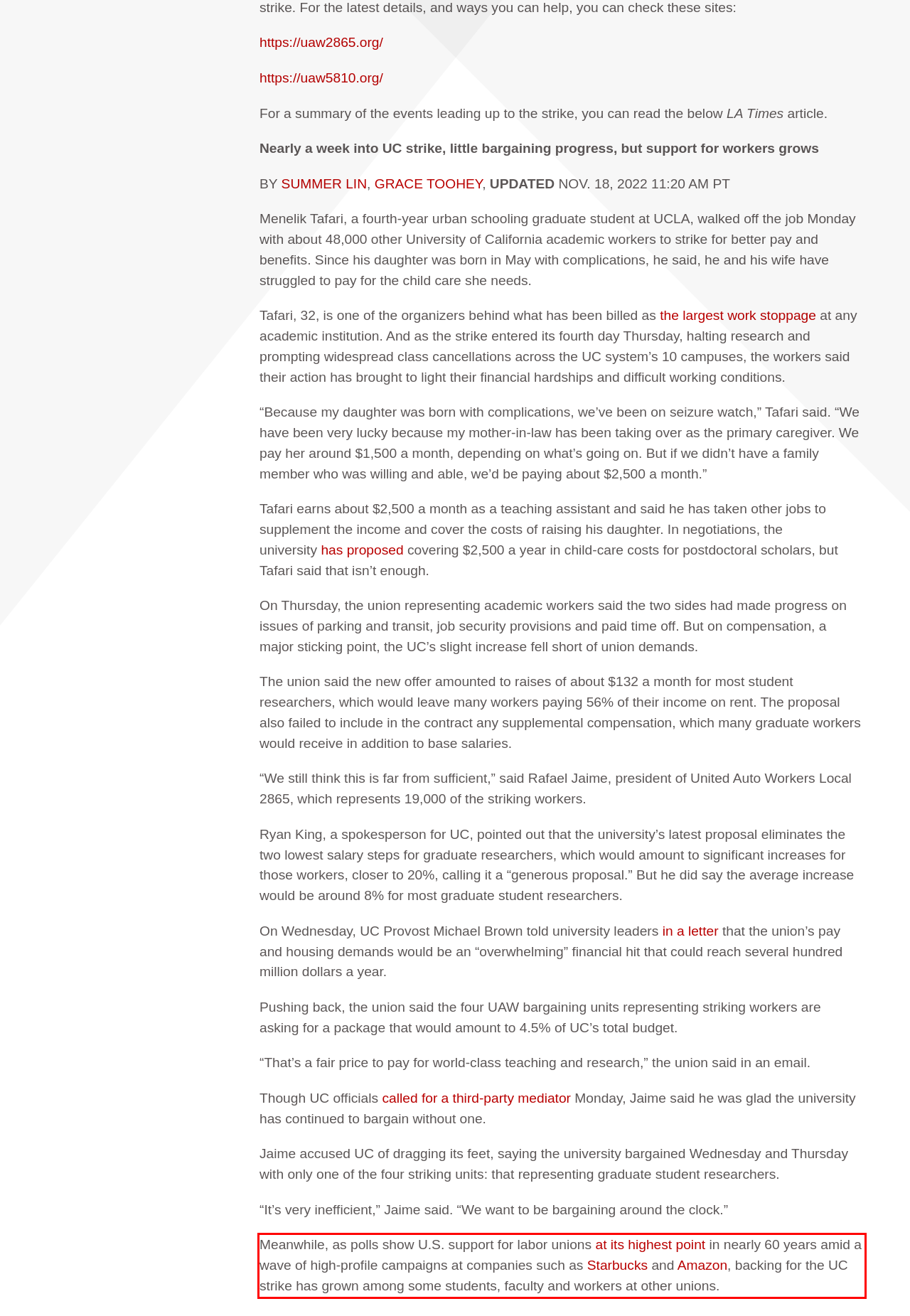Given a screenshot of a webpage with a red bounding box, please identify and retrieve the text inside the red rectangle.

Meanwhile, as polls show U.S. support for labor unions at its highest point in nearly 60 years amid a wave of high-profile campaigns at companies such as Starbucks and Amazon, backing for the UC strike has grown among some students, faculty and workers at other unions.